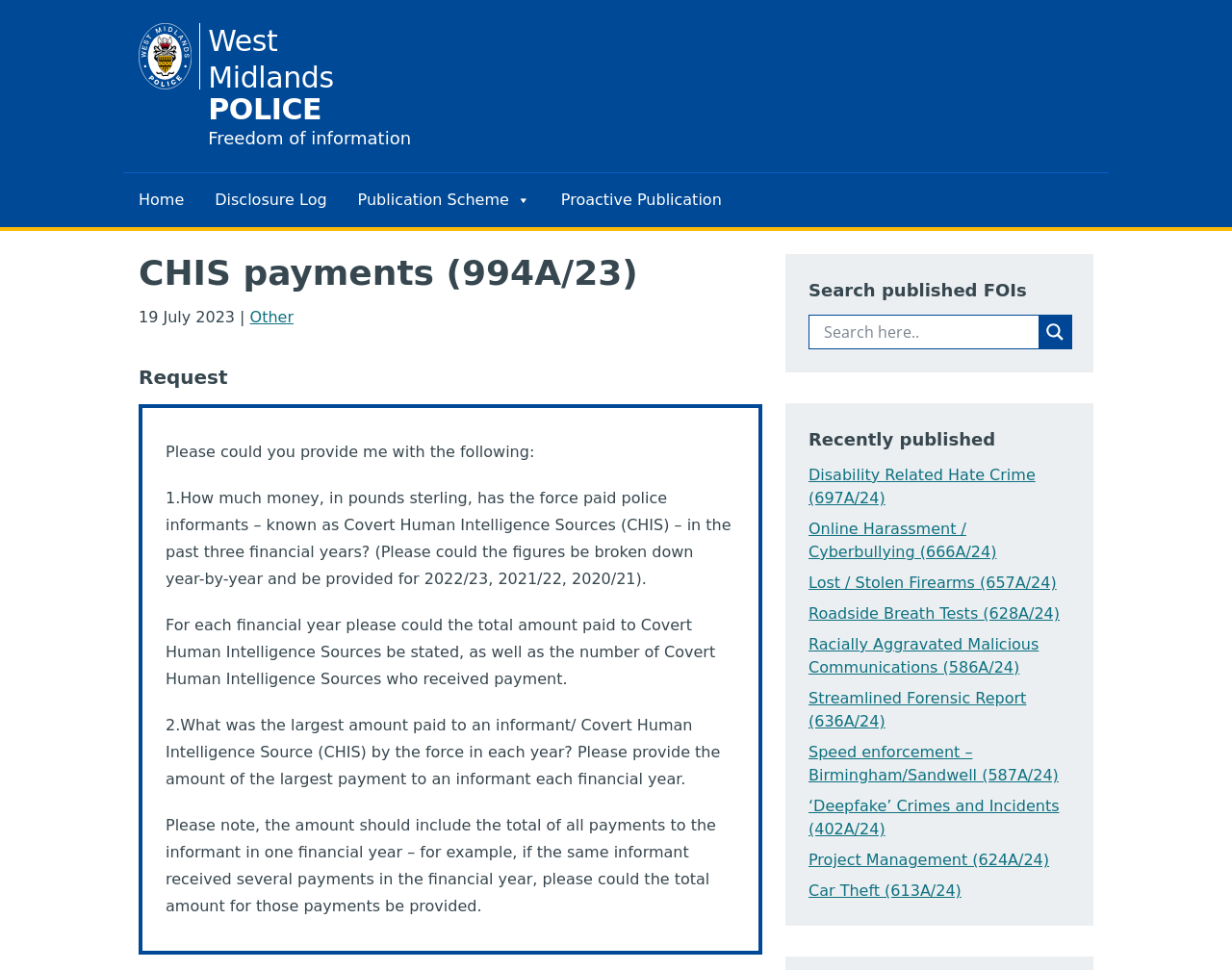Please determine the bounding box coordinates of the element's region to click in order to carry out the following instruction: "Click the 'Home' link". The coordinates should be four float numbers between 0 and 1, i.e., [left, top, right, bottom].

[0.1, 0.179, 0.162, 0.234]